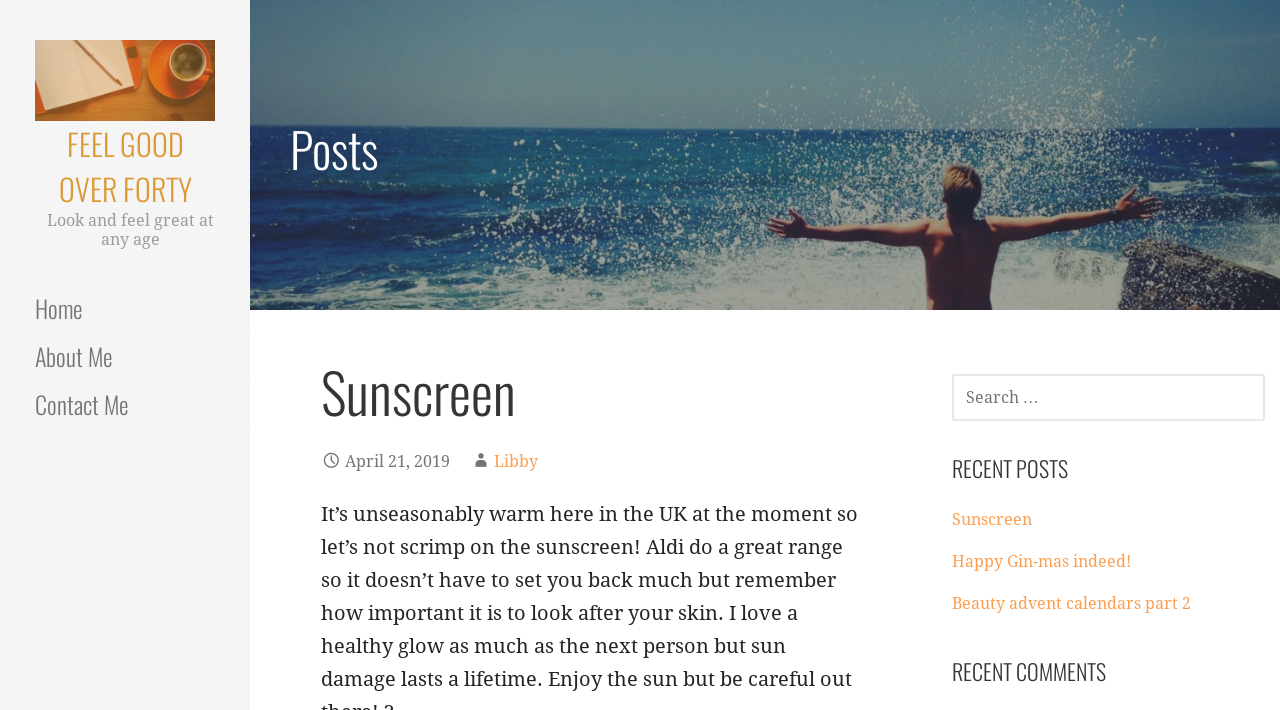Summarize the webpage comprehensively, mentioning all visible components.

The webpage is about sunscreen and feeling good over forty. At the top left, there is a link and an image with the text "Feel good over forty". Below this, there is a heading with the same text in a larger font. Next to the heading, there is a static text that reads "Look and feel great at any age".

On the top left side, there are three links: "Home", "About Me", and "Contact Me", arranged vertically. 

In the middle of the page, there is a section titled "Posts" with a heading. Below this, there is a subheading "Sunscreen" and a static text with a date "April 21, 2019". Next to the date, there is a link to an author named "Libby".

On the right side of the page, there is a search box with a label "SEARCH FOR:". Below the search box, there are three sections: "RECENT POSTS", "RECENT COMMENTS", and a list of links to recent posts, including "Sunscreen", "Happy Gin-mas indeed!", and "Beauty advent calendars part 2".